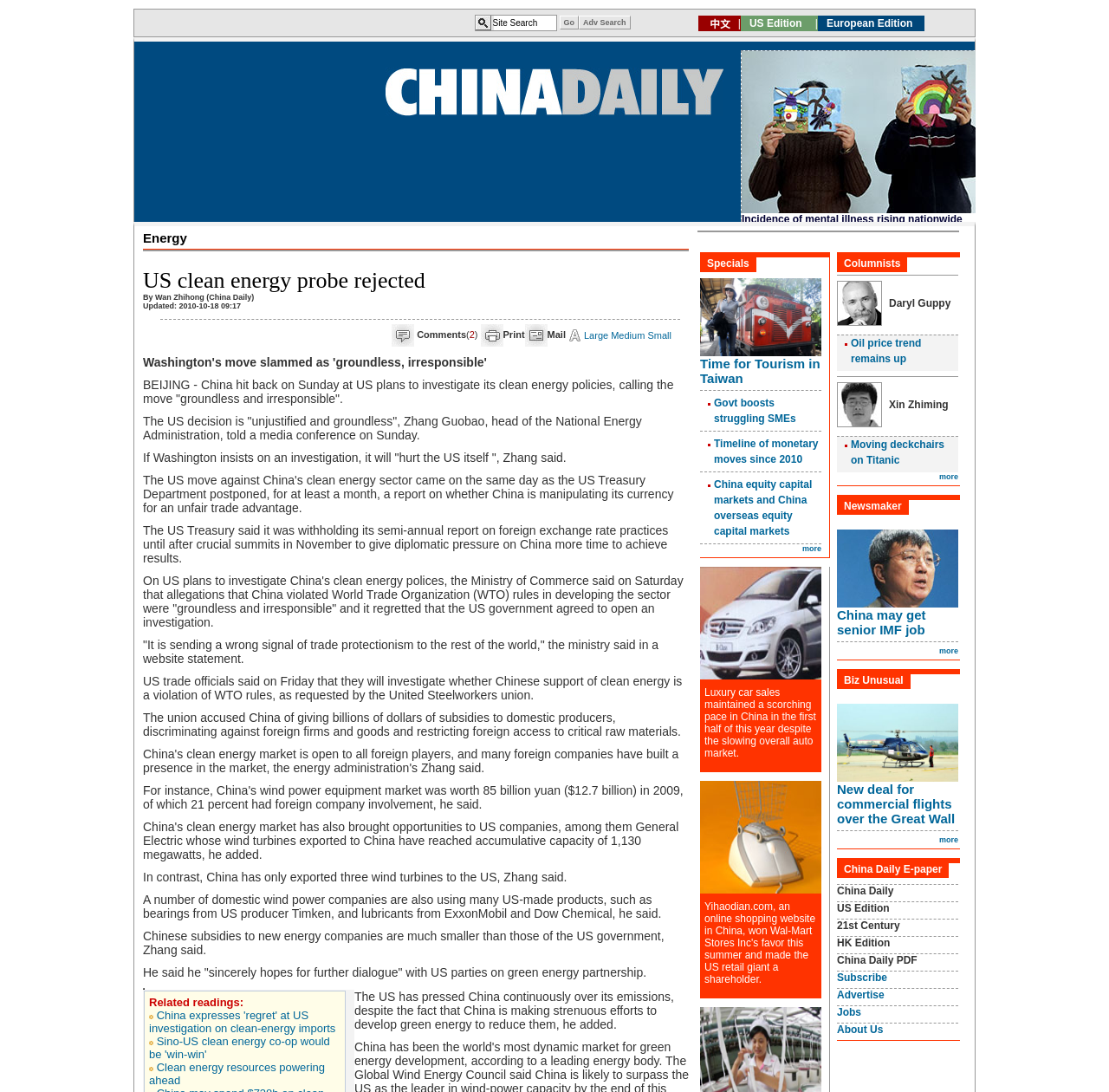Can you determine the bounding box coordinates of the area that needs to be clicked to fulfill the following instruction: "Click the 'Large' link"?

[0.527, 0.302, 0.549, 0.312]